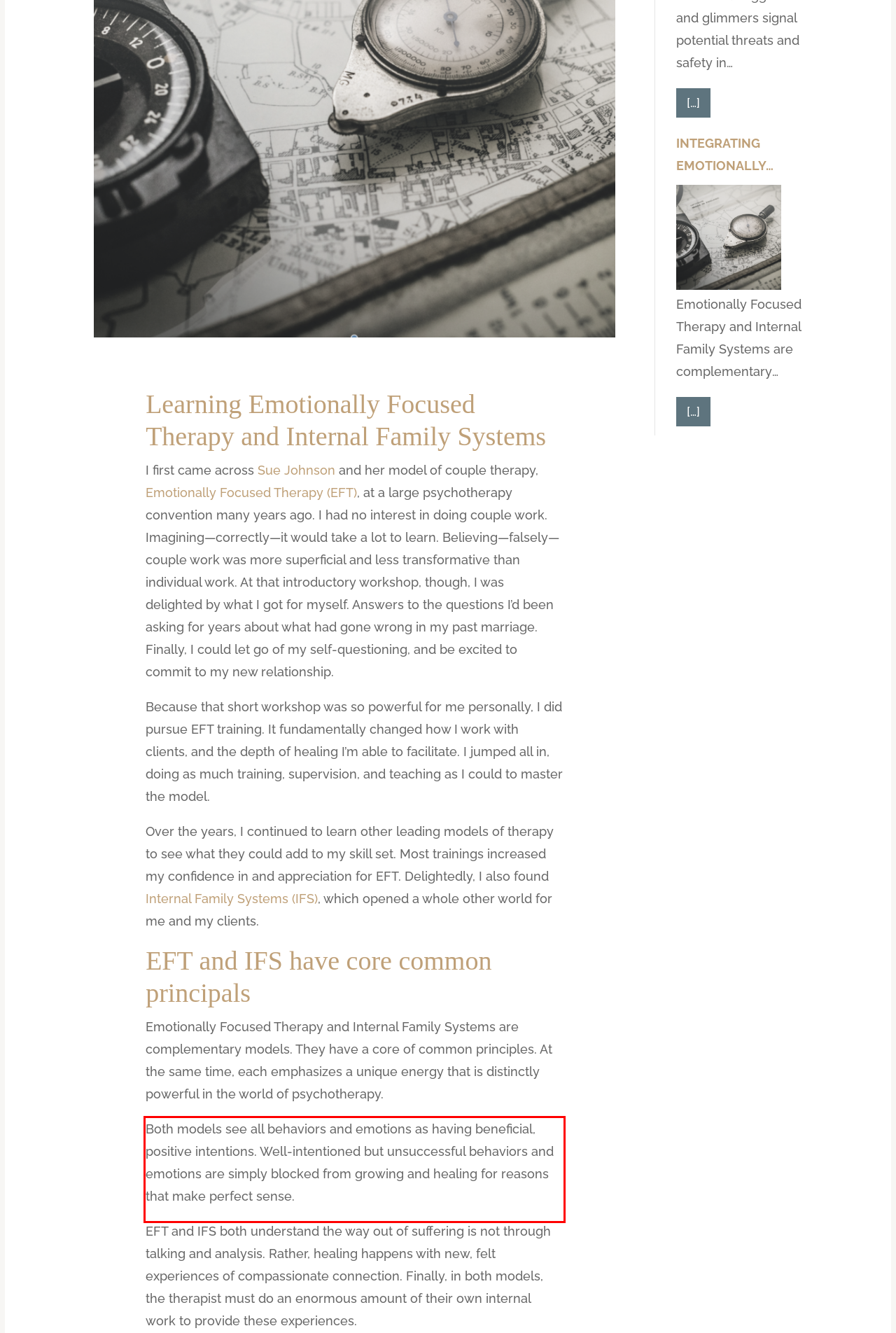Given a screenshot of a webpage, locate the red bounding box and extract the text it encloses.

Both models see all behaviors and emotions as having beneficial, positive intentions. Well-intentioned but unsuccessful behaviors and emotions are simply blocked from growing and healing for reasons that make perfect sense.